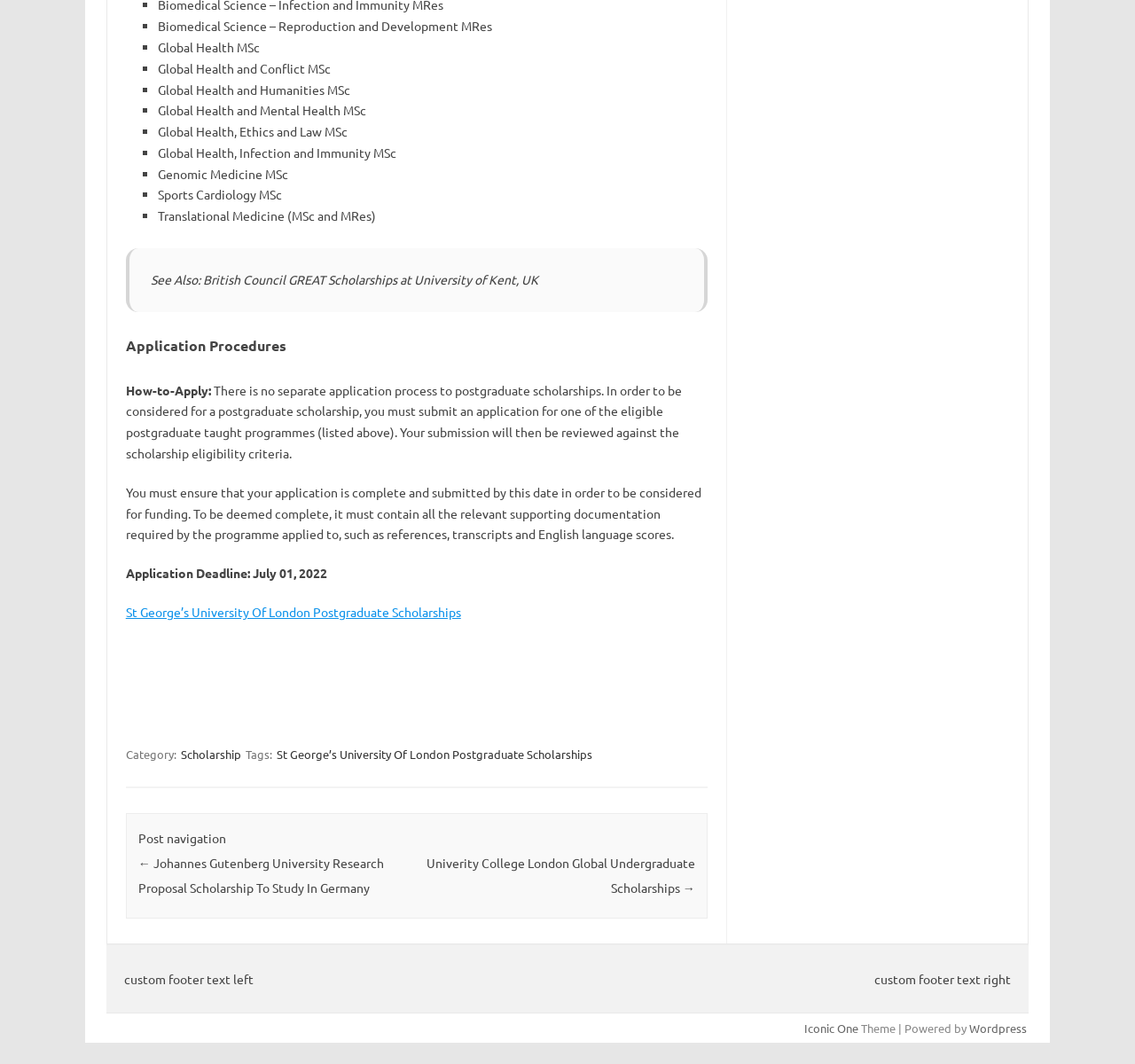Locate the bounding box coordinates of the element to click to perform the following action: 'Click on the 'St George’s University Of London Postgraduate Scholarships' link'. The coordinates should be given as four float values between 0 and 1, in the form of [left, top, right, bottom].

[0.111, 0.568, 0.406, 0.583]